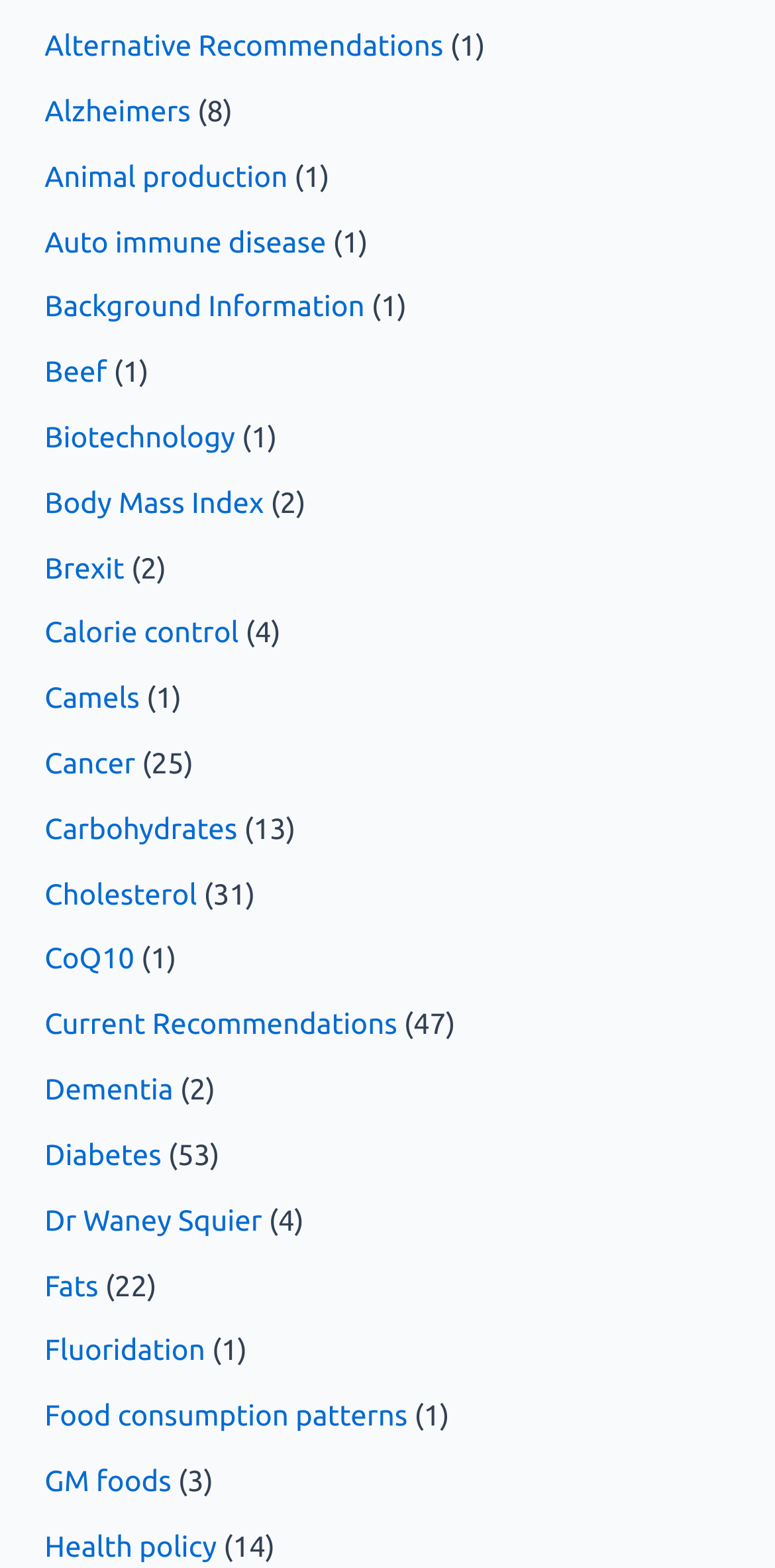Locate the bounding box coordinates of the area that needs to be clicked to fulfill the following instruction: "Learn about Auto immune disease". The coordinates should be in the format of four float numbers between 0 and 1, namely [left, top, right, bottom].

[0.058, 0.143, 0.421, 0.164]